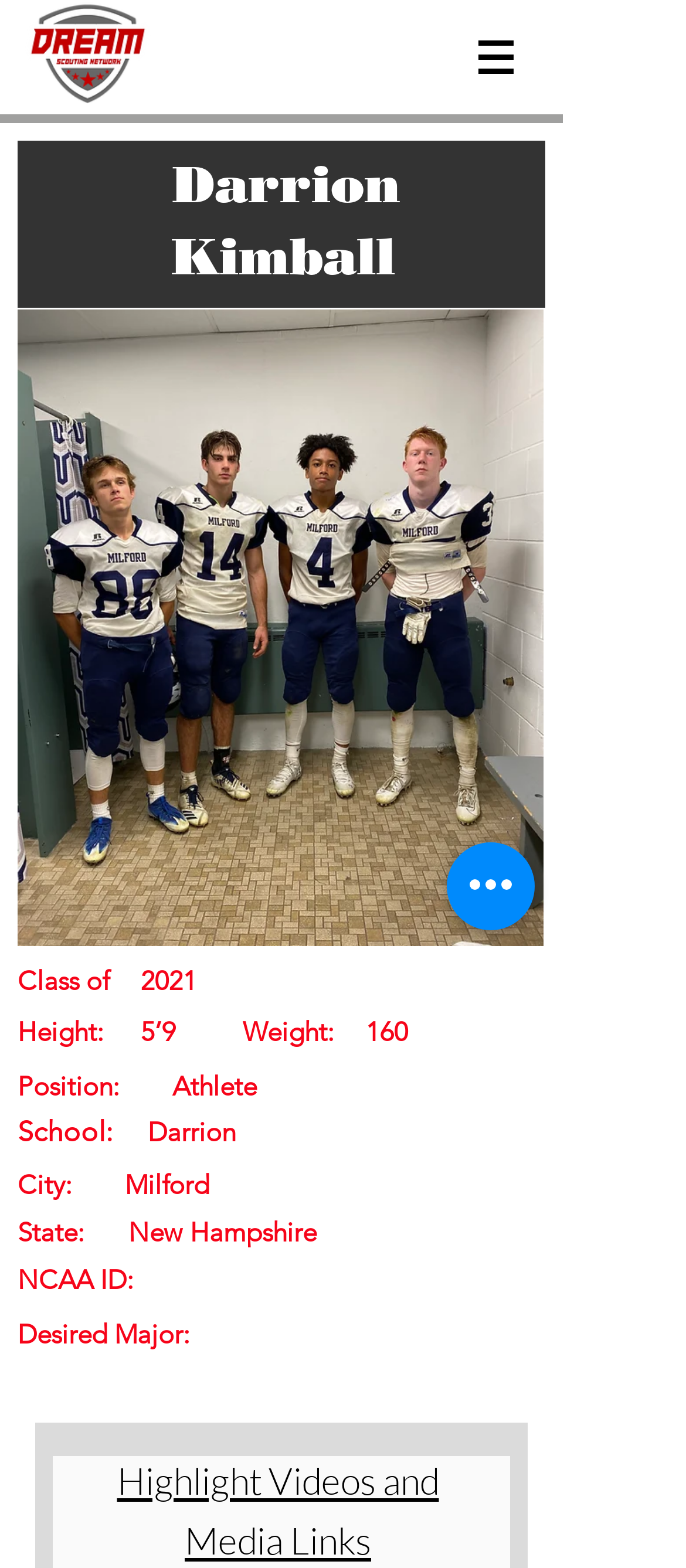Use a single word or phrase to answer the following:
What is the name of the school?

Darrion